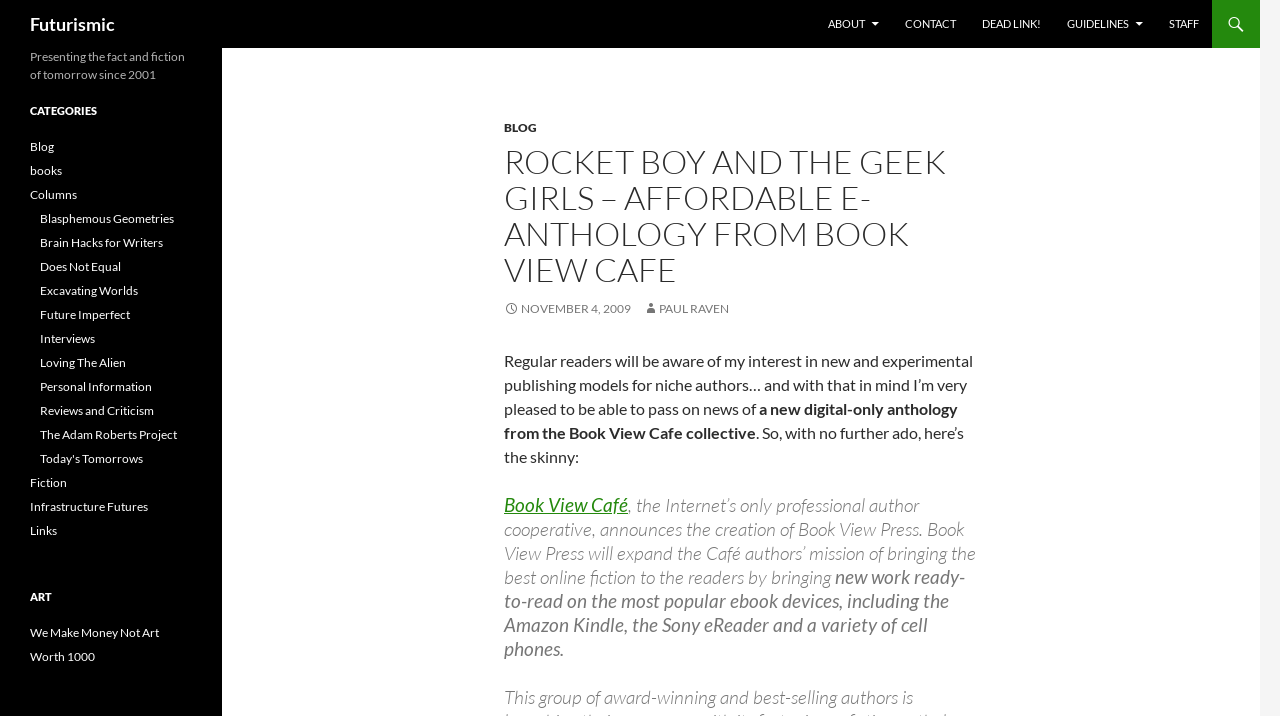Extract the bounding box coordinates for the UI element described by the text: "We Make Money Not Art". The coordinates should be in the form of [left, top, right, bottom] with values between 0 and 1.

[0.023, 0.873, 0.124, 0.894]